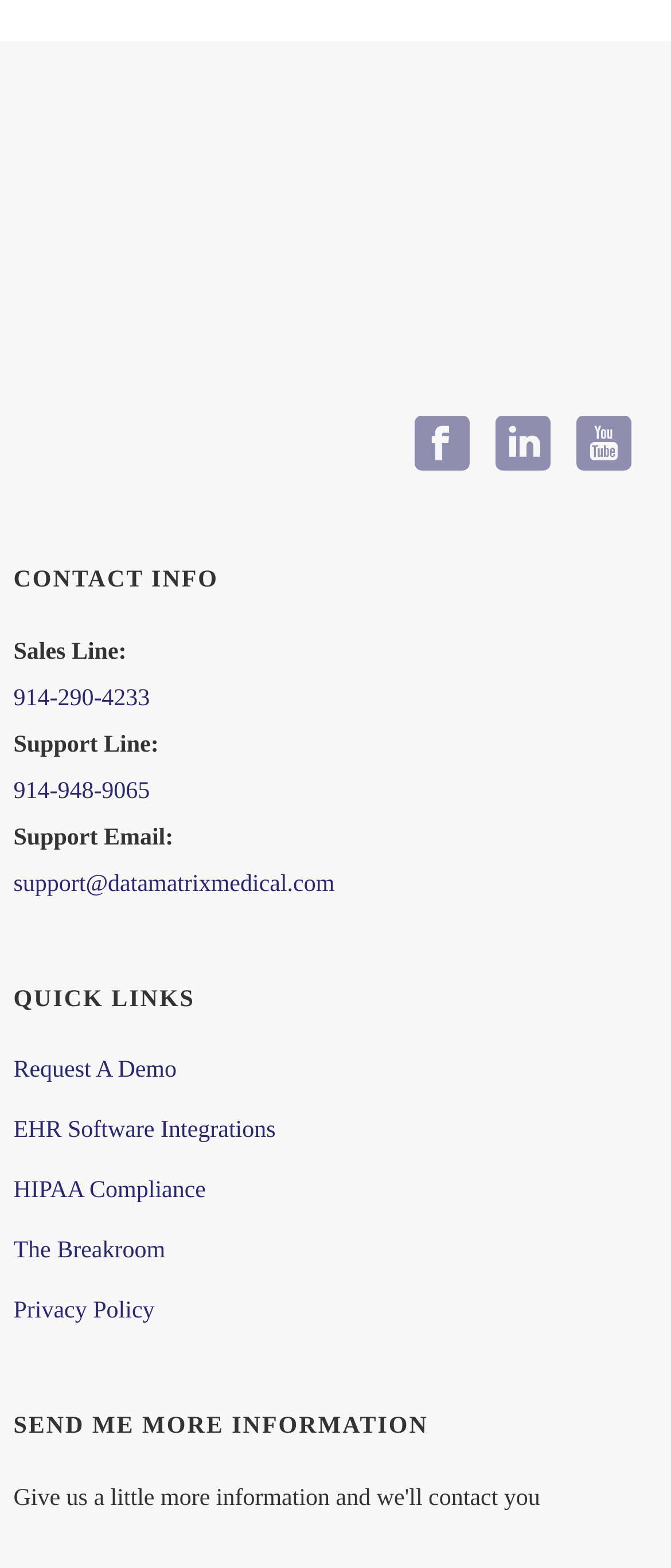Determine the bounding box coordinates for the clickable element required to fulfill the instruction: "Call the sales line". Provide the coordinates as four float numbers between 0 and 1, i.e., [left, top, right, bottom].

[0.02, 0.437, 0.223, 0.454]